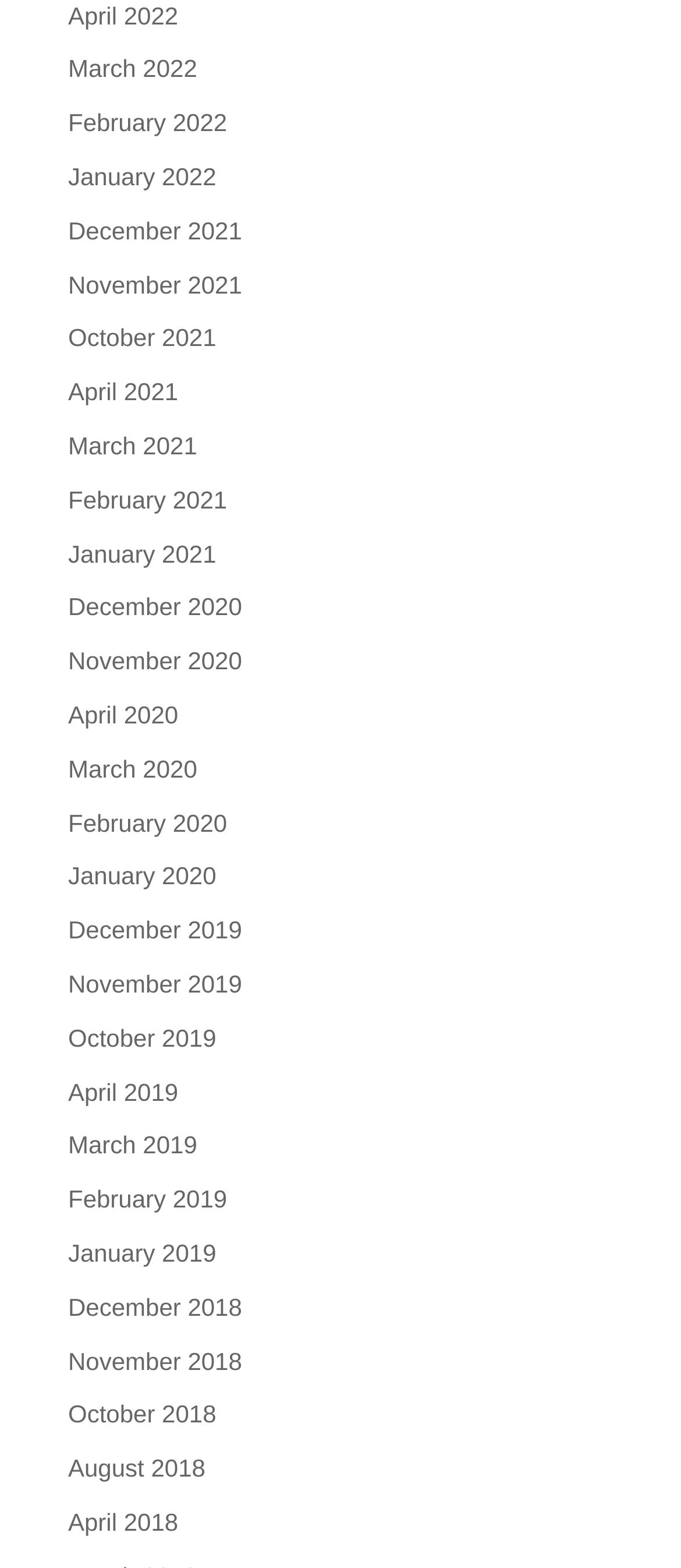Using details from the image, please answer the following question comprehensively:
What is the earliest month available?

By examining the list of links on the webpage, I found that the earliest month available is August 2018, which is located at the bottom of the list.